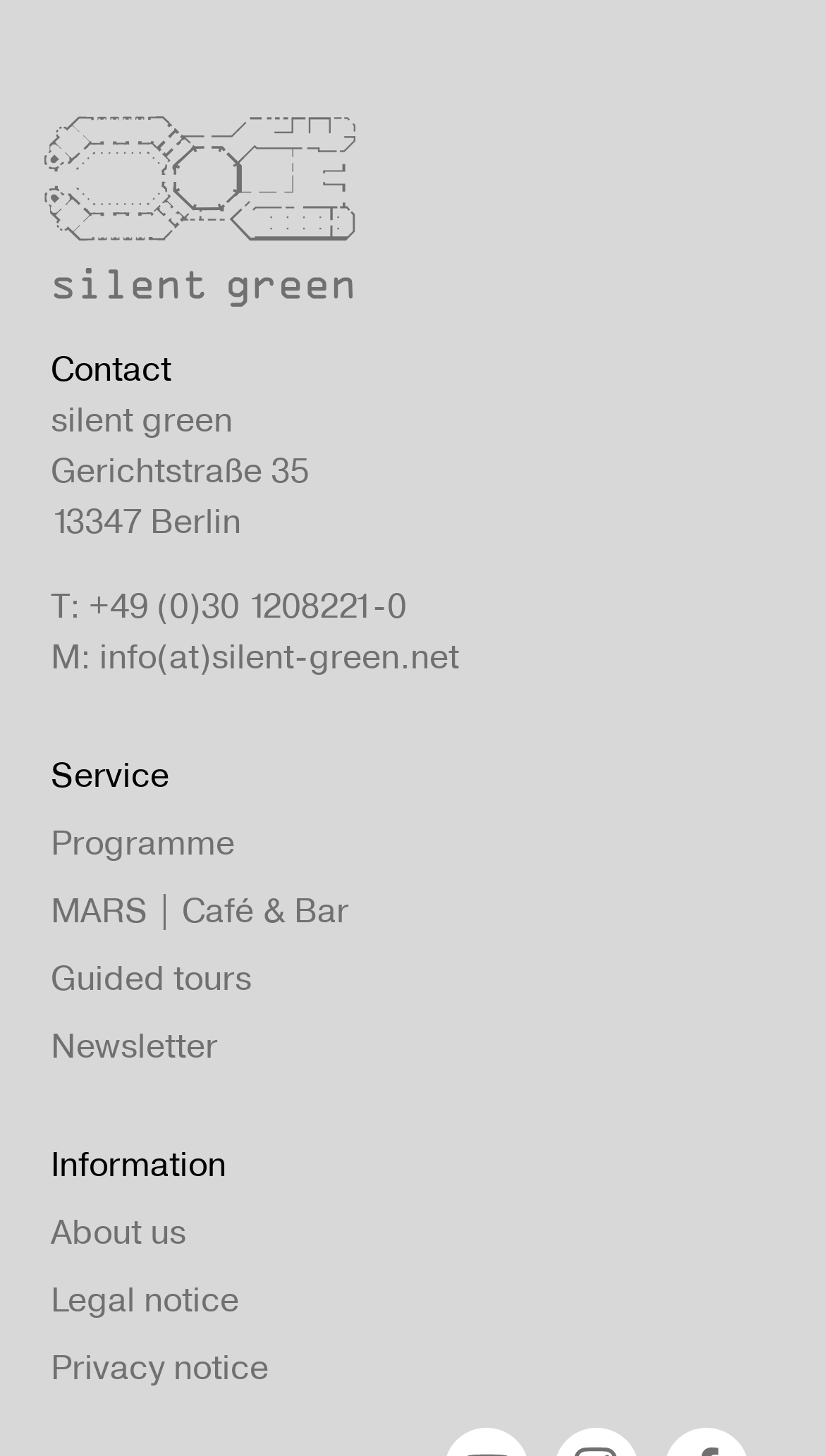Locate the bounding box coordinates of the item that should be clicked to fulfill the instruction: "Get guided tours".

[0.062, 0.658, 0.305, 0.686]